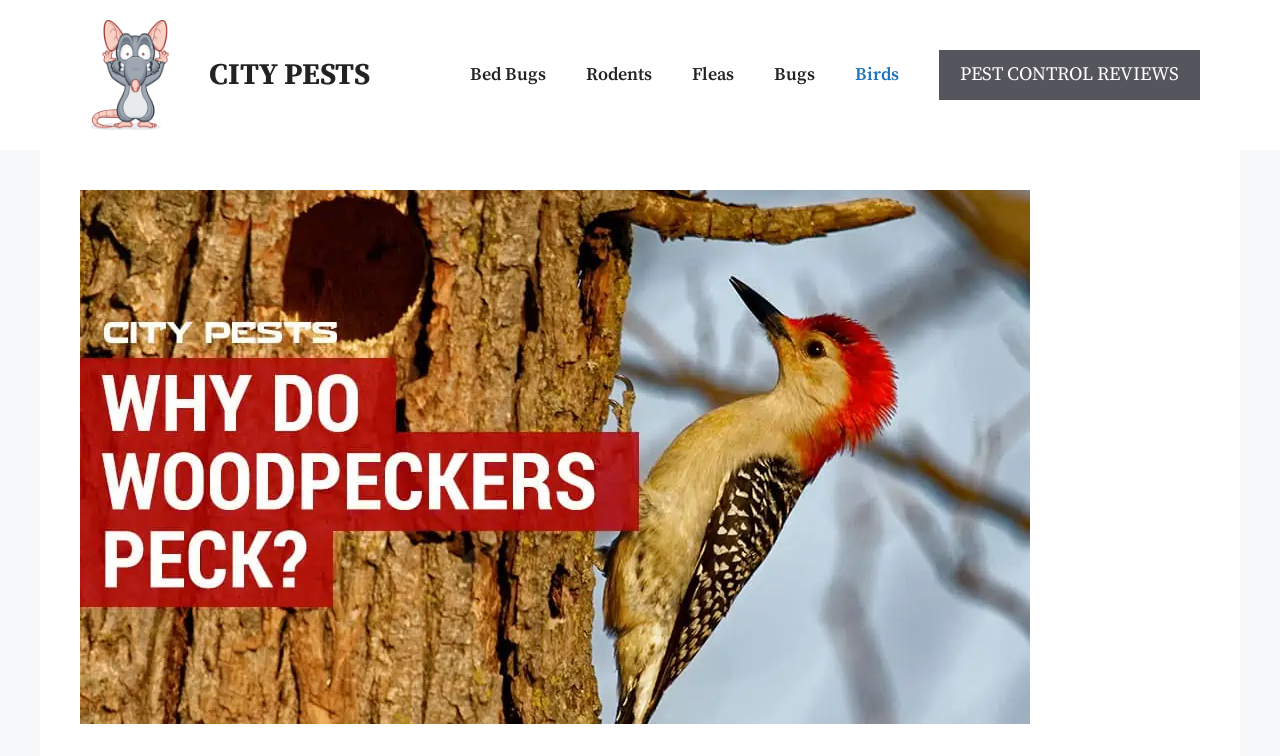Locate the bounding box coordinates of the element's region that should be clicked to carry out the following instruction: "Read about 'Combined Oxidative Phosphorylation Deficiency 1'". The coordinates need to be four float numbers between 0 and 1, i.e., [left, top, right, bottom].

None